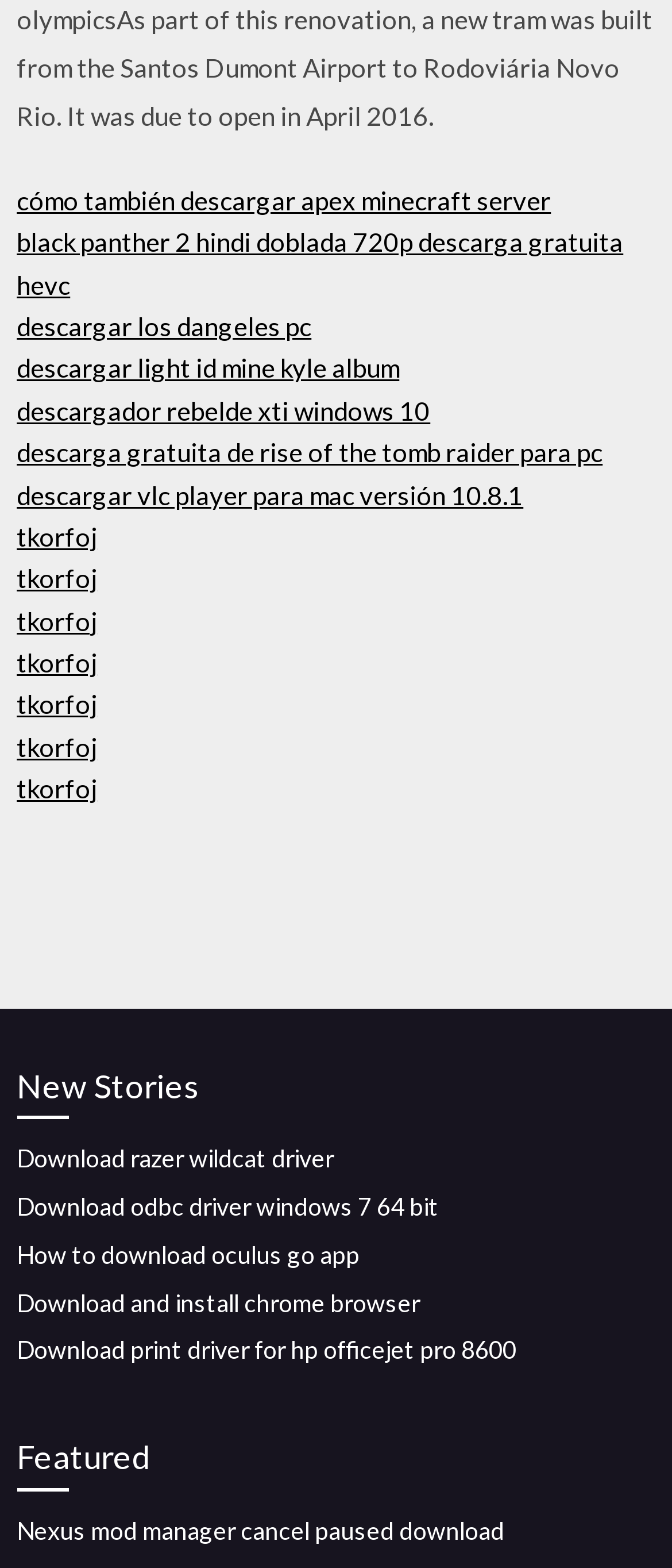What is the difference between the 'New Stories' and 'Featured' sections?
Answer the question with detailed information derived from the image.

Upon comparing the links in the 'New Stories' and 'Featured' sections, I notice that they contain different download links. While both sections seem to be related to downloading files or software, the links themselves are distinct, suggesting that the two sections serve different purposes or cater to different user needs.